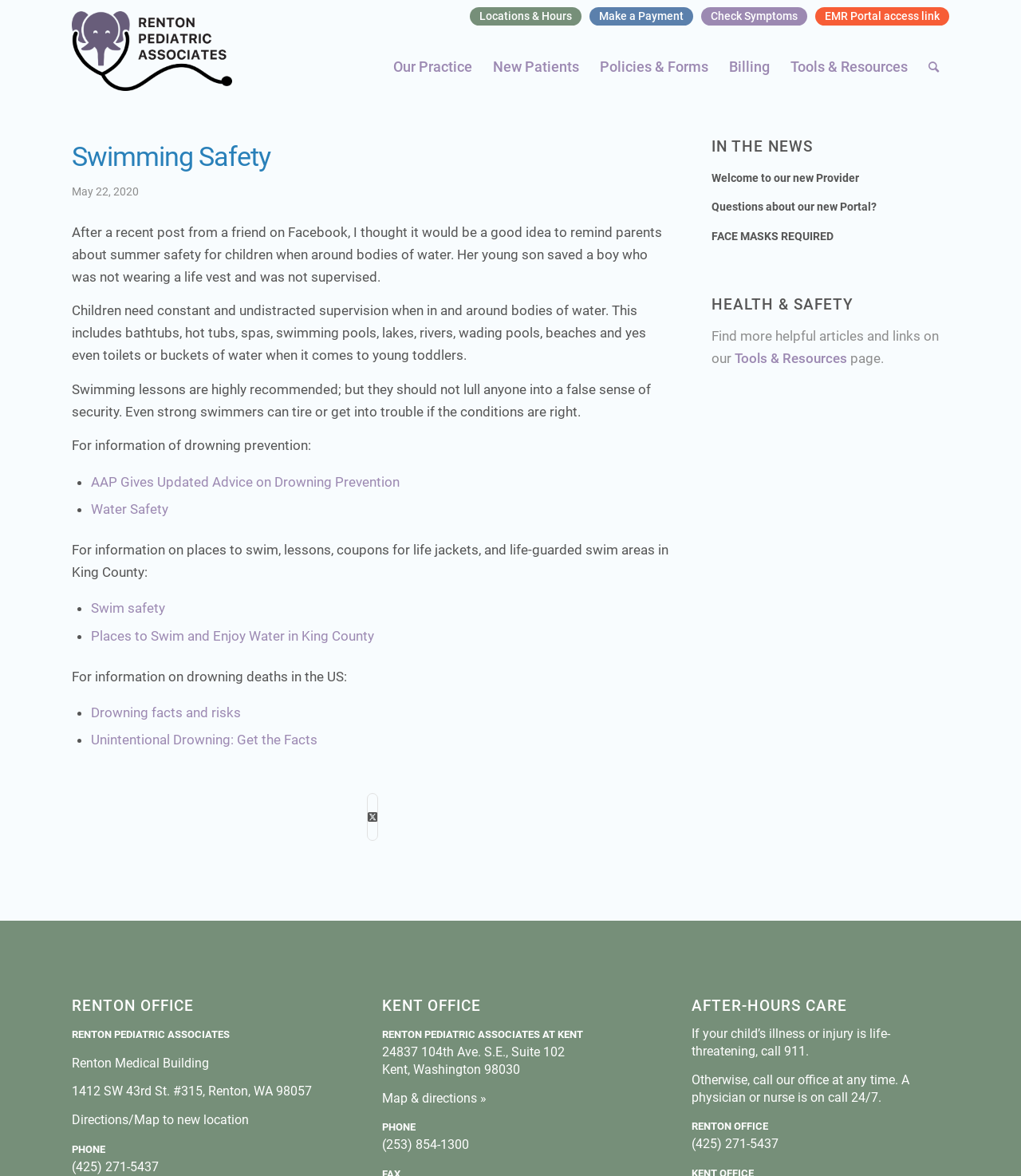Find and indicate the bounding box coordinates of the region you should select to follow the given instruction: "Read about 'Swimming Safety'".

[0.07, 0.118, 0.659, 0.149]